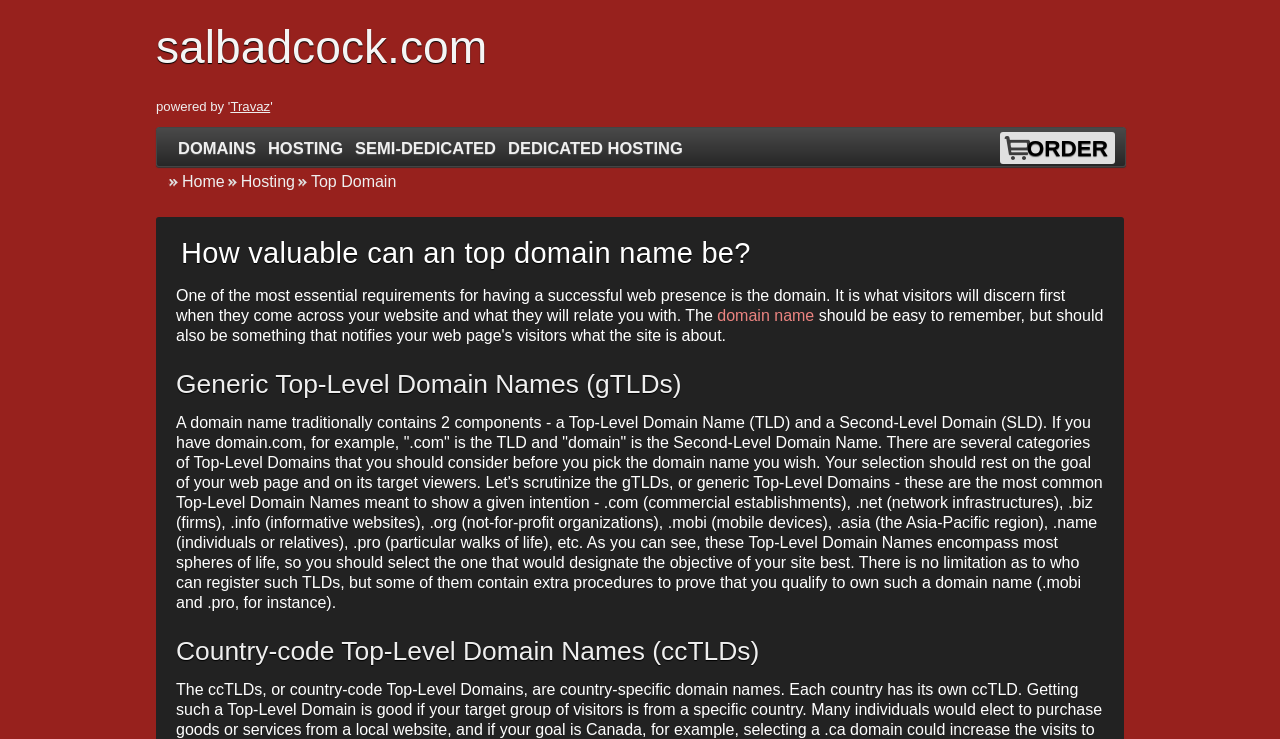Determine the bounding box coordinates for the region that must be clicked to execute the following instruction: "Visit the 'Home' page".

[0.13, 0.234, 0.176, 0.257]